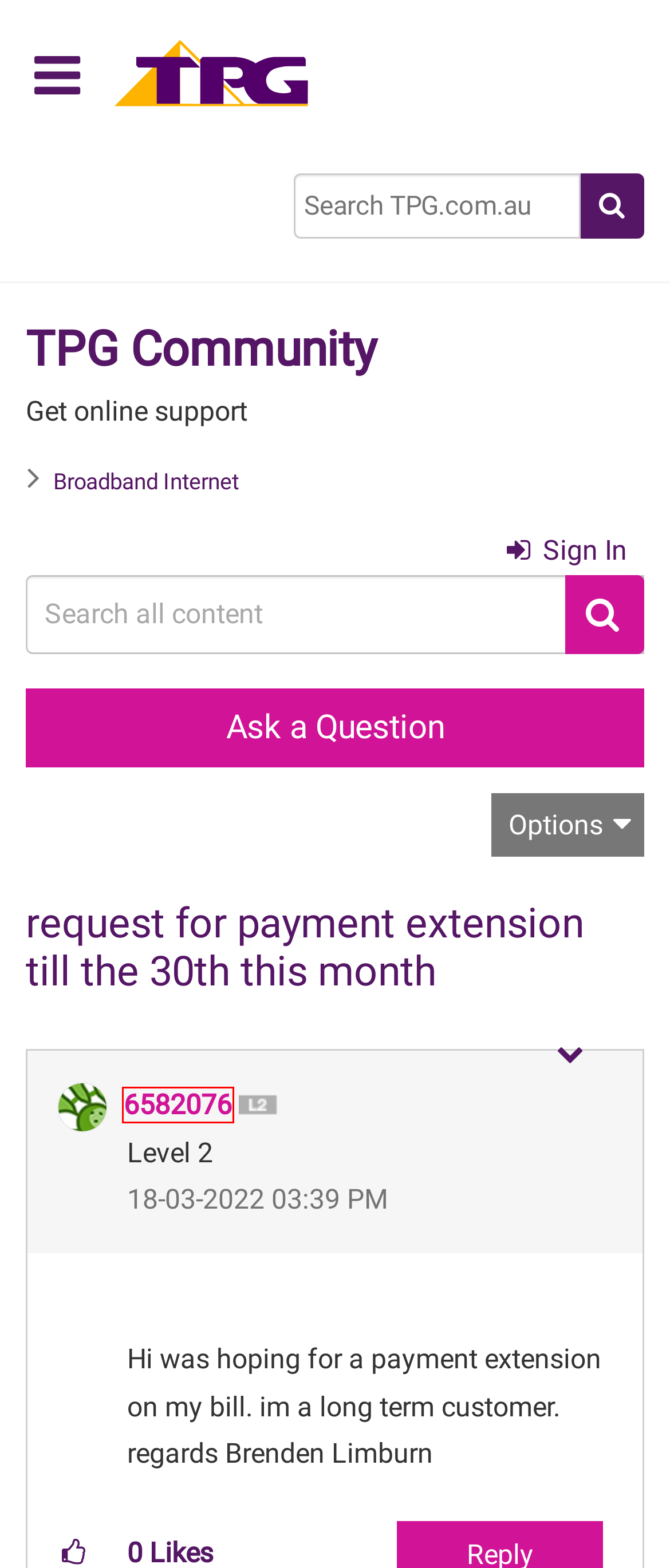Inspect the screenshot of a webpage with a red rectangle bounding box. Identify the webpage description that best corresponds to the new webpage after clicking the element inside the bounding box. Here are the candidates:
A. Contact Us | TPG
B. About 6582076 - TPG Community
C. About us and our services | TPG
D. Sign In to TPG Community - TPG Community
E. About Ahra_G - TPG Community
F. Compare Internet Plans | TPG
G. Fibre to the Building (FTTB) Plans | TPG
H. Critical Information Summary

B